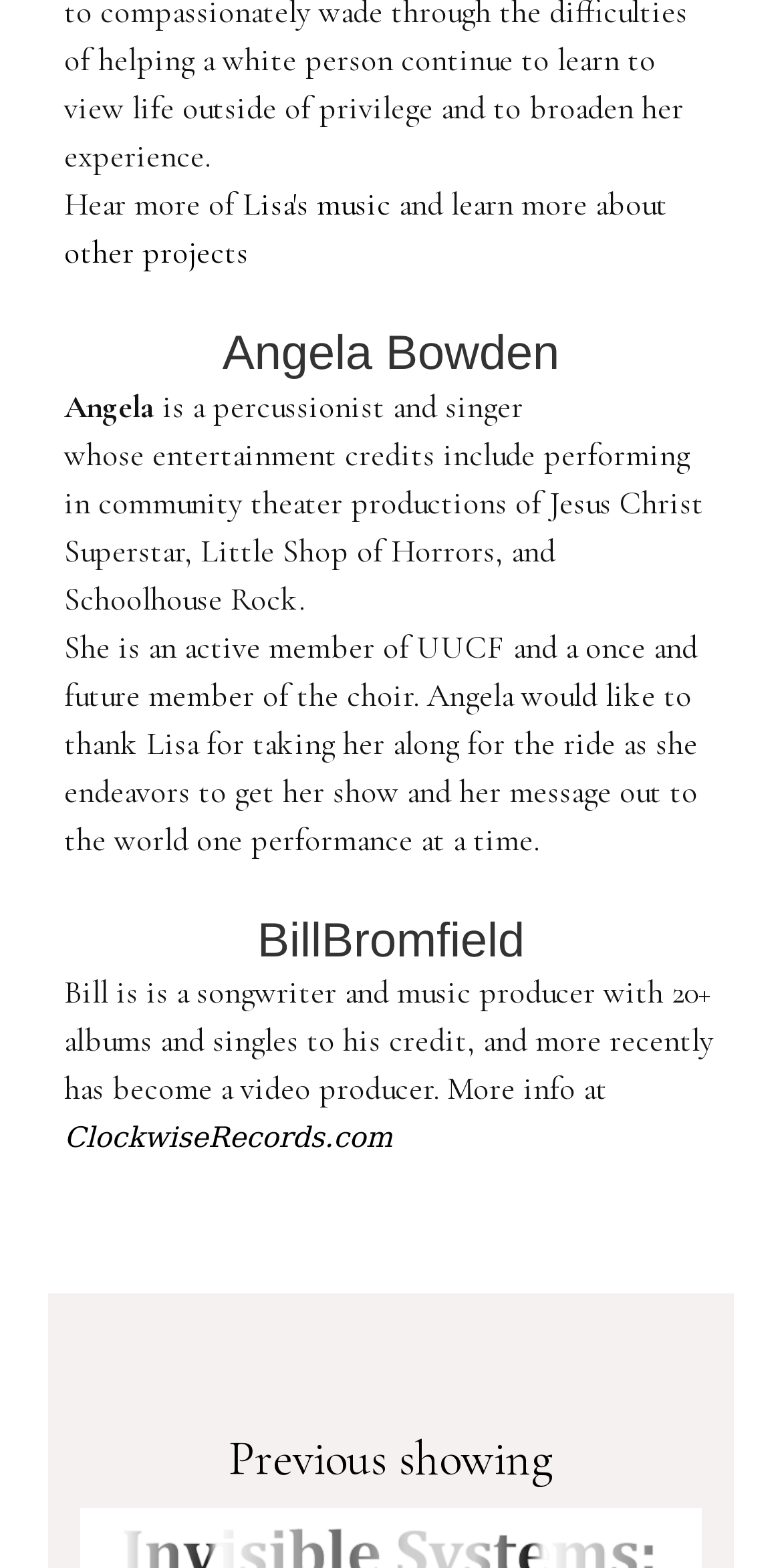Predict the bounding box for the UI component with the following description: "other projects".

[0.082, 0.149, 0.318, 0.174]